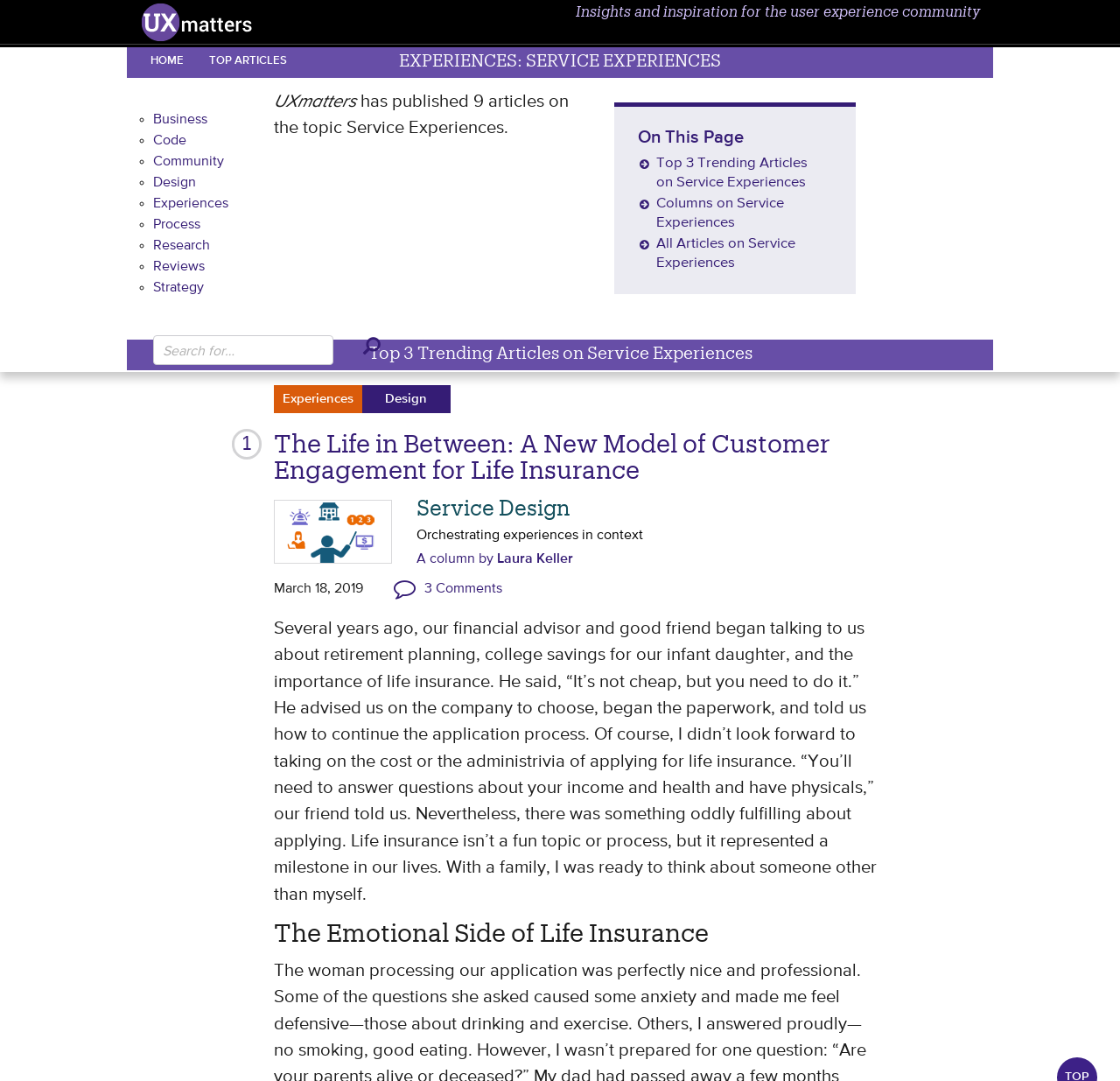What is the author of the article 'Orchestrating experiences in context'?
Provide a detailed answer to the question using information from the image.

The author of the article can be found below the title of the article, where it says 'A column by Laura Keller'. This information is located in the main content area of the webpage.